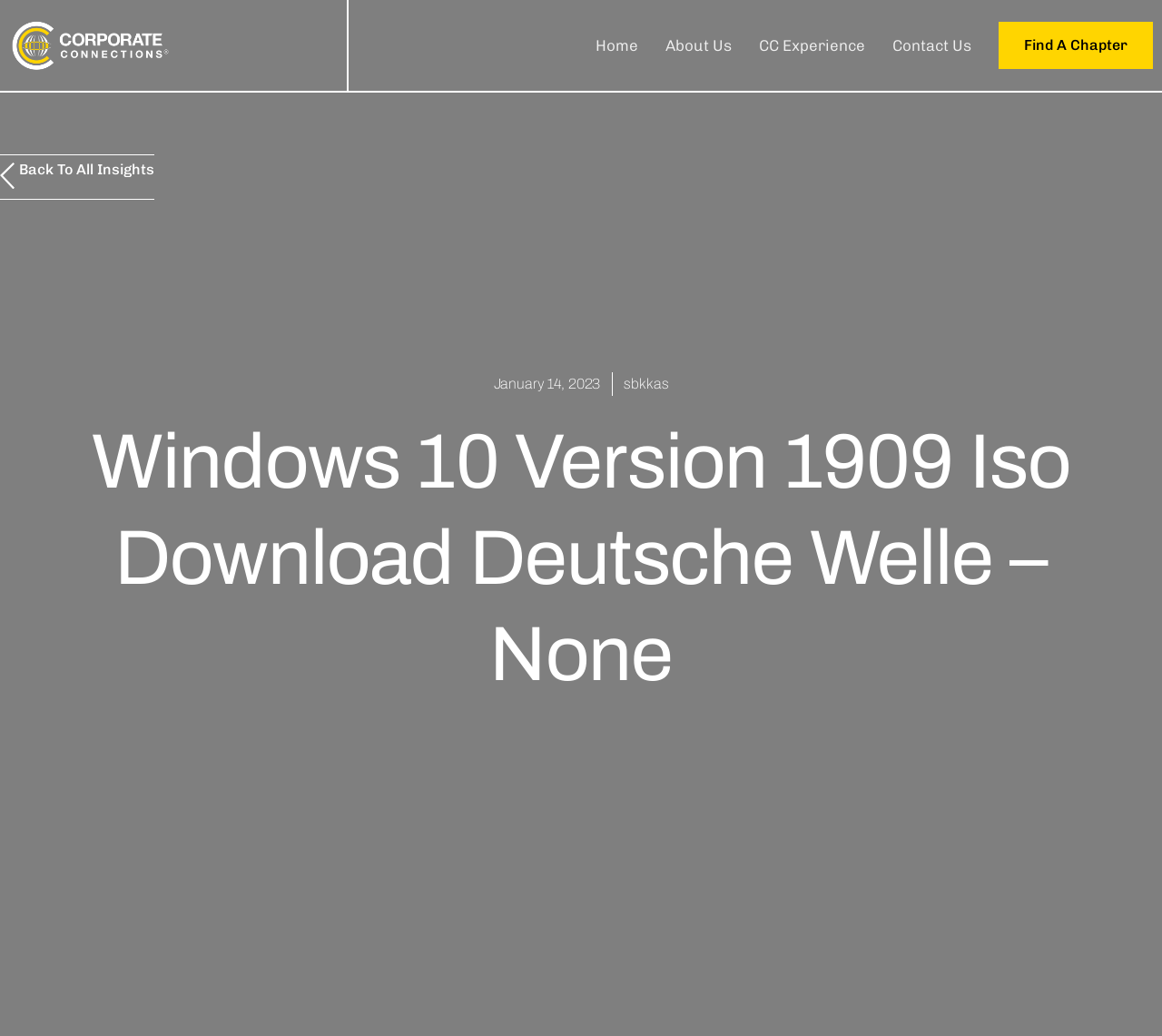Identify the bounding box coordinates for the UI element described as follows: "Find a Chapter". Ensure the coordinates are four float numbers between 0 and 1, formatted as [left, top, right, bottom].

[0.859, 0.021, 0.992, 0.067]